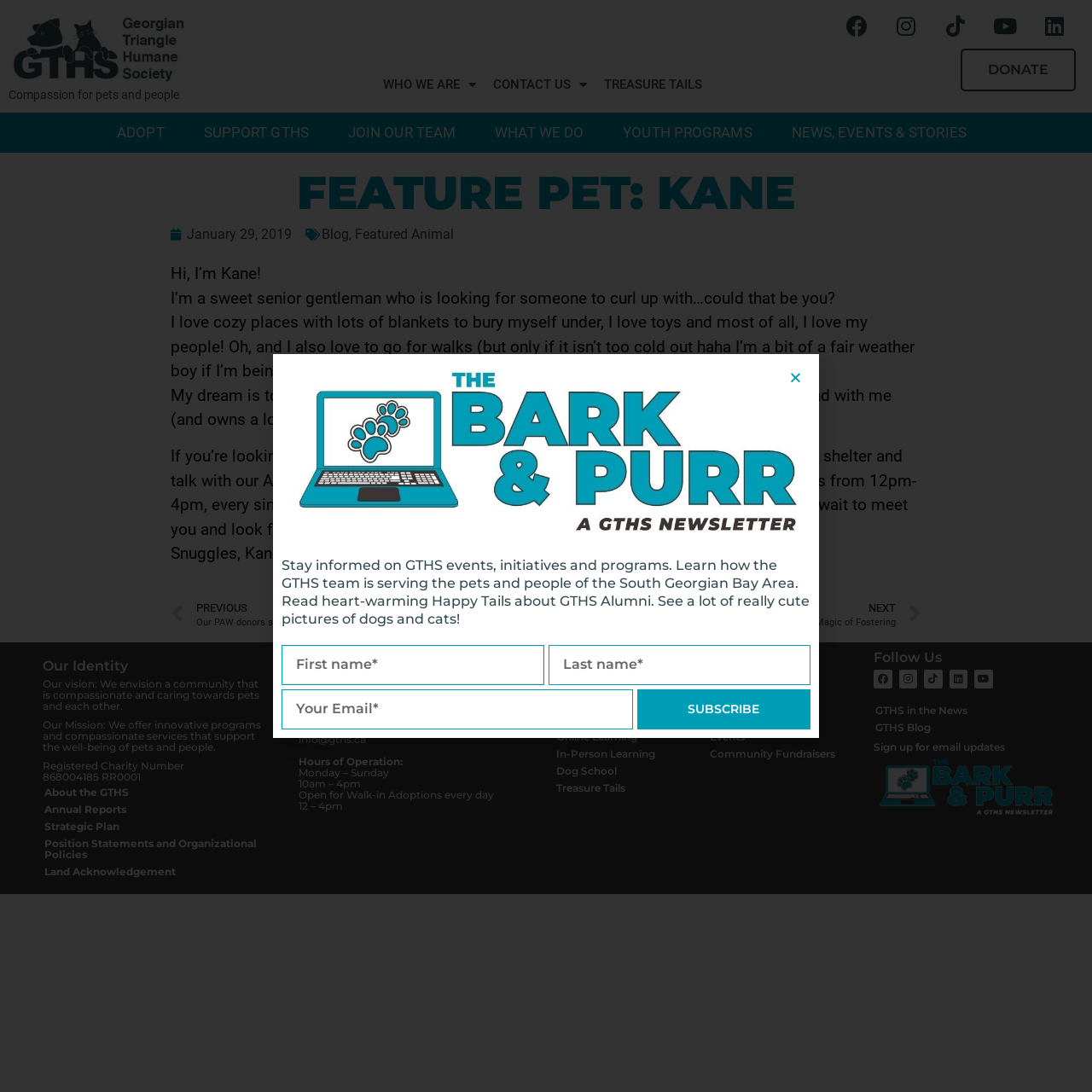Respond to the question with just a single word or phrase: 
What type of organization is the Georgian Triangle Humane Society?

Animal shelter